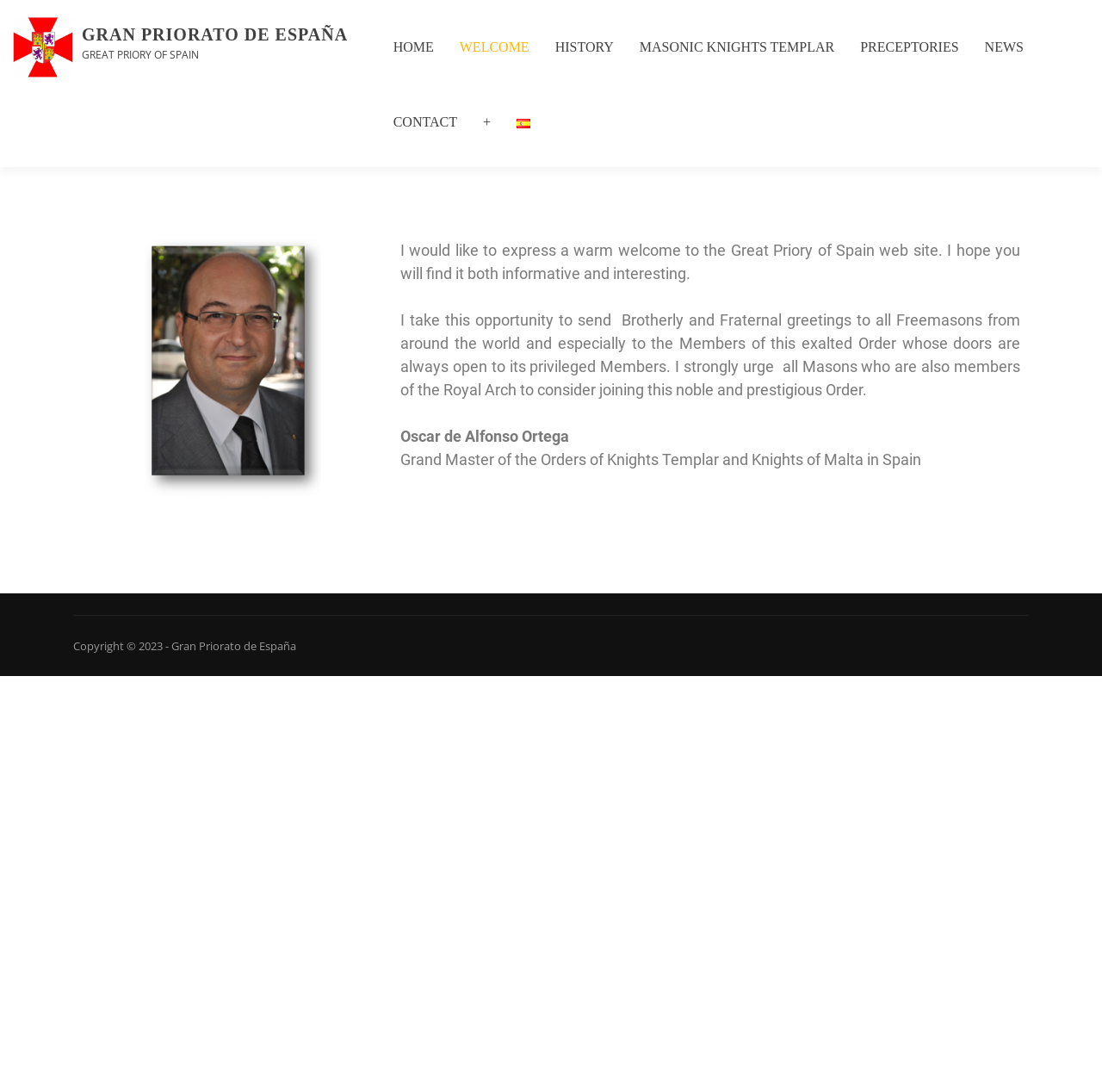From the webpage screenshot, identify the region described by Masonic Knights Templar. Provide the bounding box coordinates as (top-left x, top-left y, bottom-right x, bottom-right y), with each value being a floating point number between 0 and 1.

[0.569, 0.022, 0.769, 0.084]